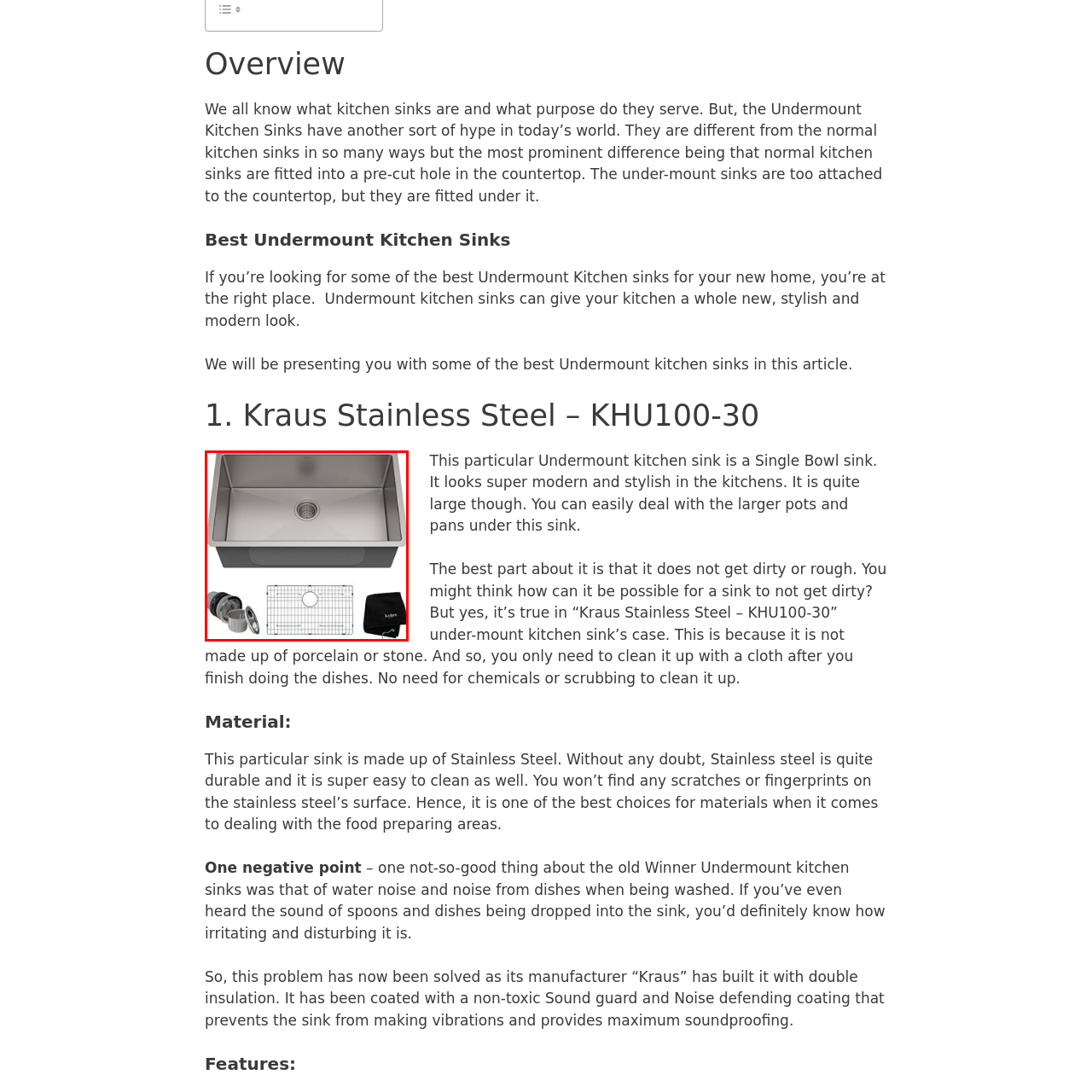Explain in detail what is depicted in the image enclosed by the red boundary.

The image showcases the **Kraus Stainless Steel KHU100-30 Undermount Kitchen Sink**, which features a sleek, modern design characterized by its spacious single bowl. This sink is crafted from high-quality stainless steel, ensuring durability and ease of cleaning, with minimal maintenance required. Accompanying the sink are essential accessories, including a protective sink grid and a strainer, enhancing functionality and convenience. The included cleaning cloth underscores the product's commitment to maintaining a pristine appearance. The design’s practicality is complemented by an elegant aesthetic, making it an excellent choice for contemporary kitchens looking to blend style with efficiency.